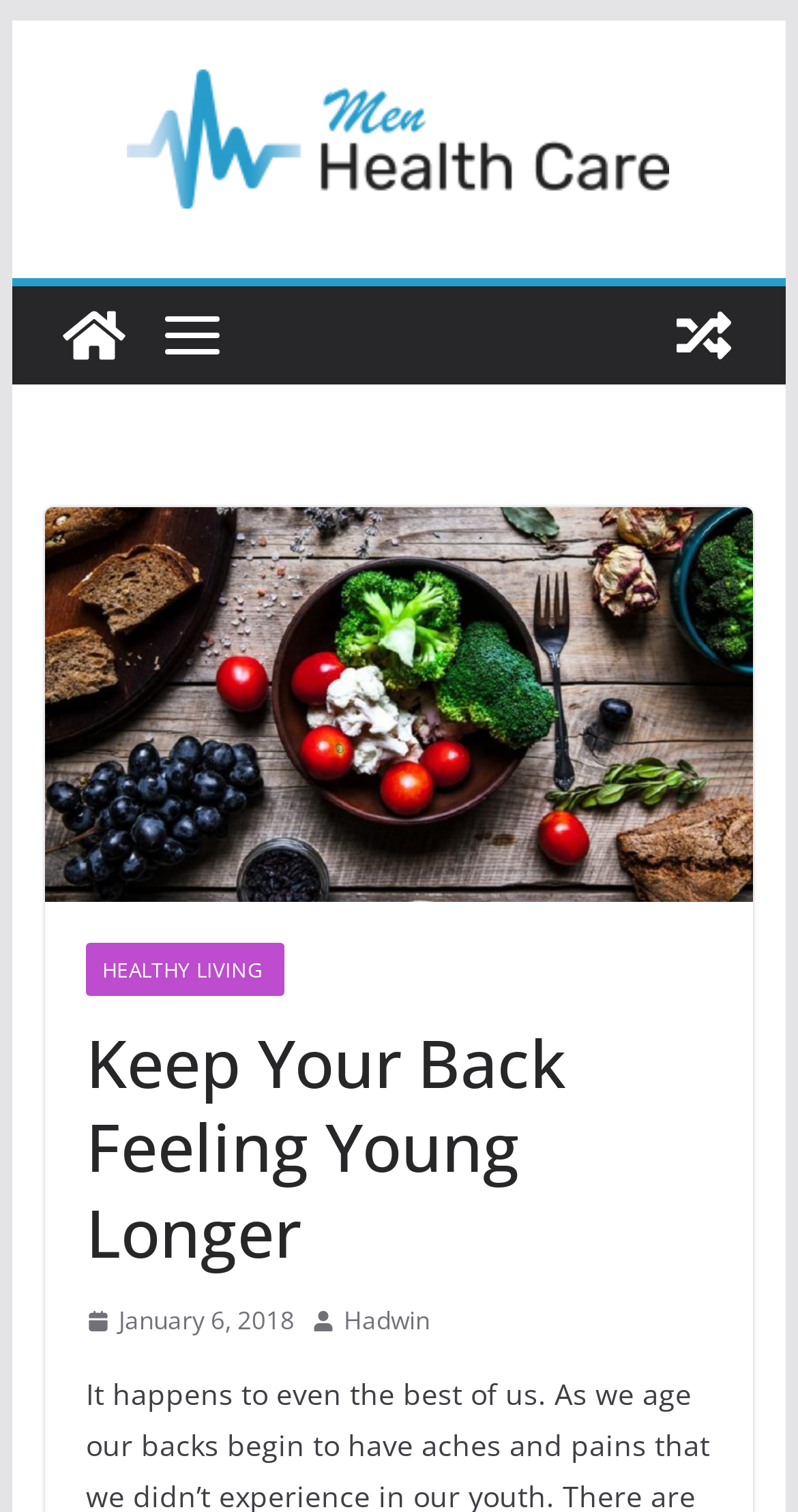Using the format (top-left x, top-left y, bottom-right x, bottom-right y), and given the element description, identify the bounding box coordinates within the screenshot: Healthy Living

[0.107, 0.623, 0.356, 0.658]